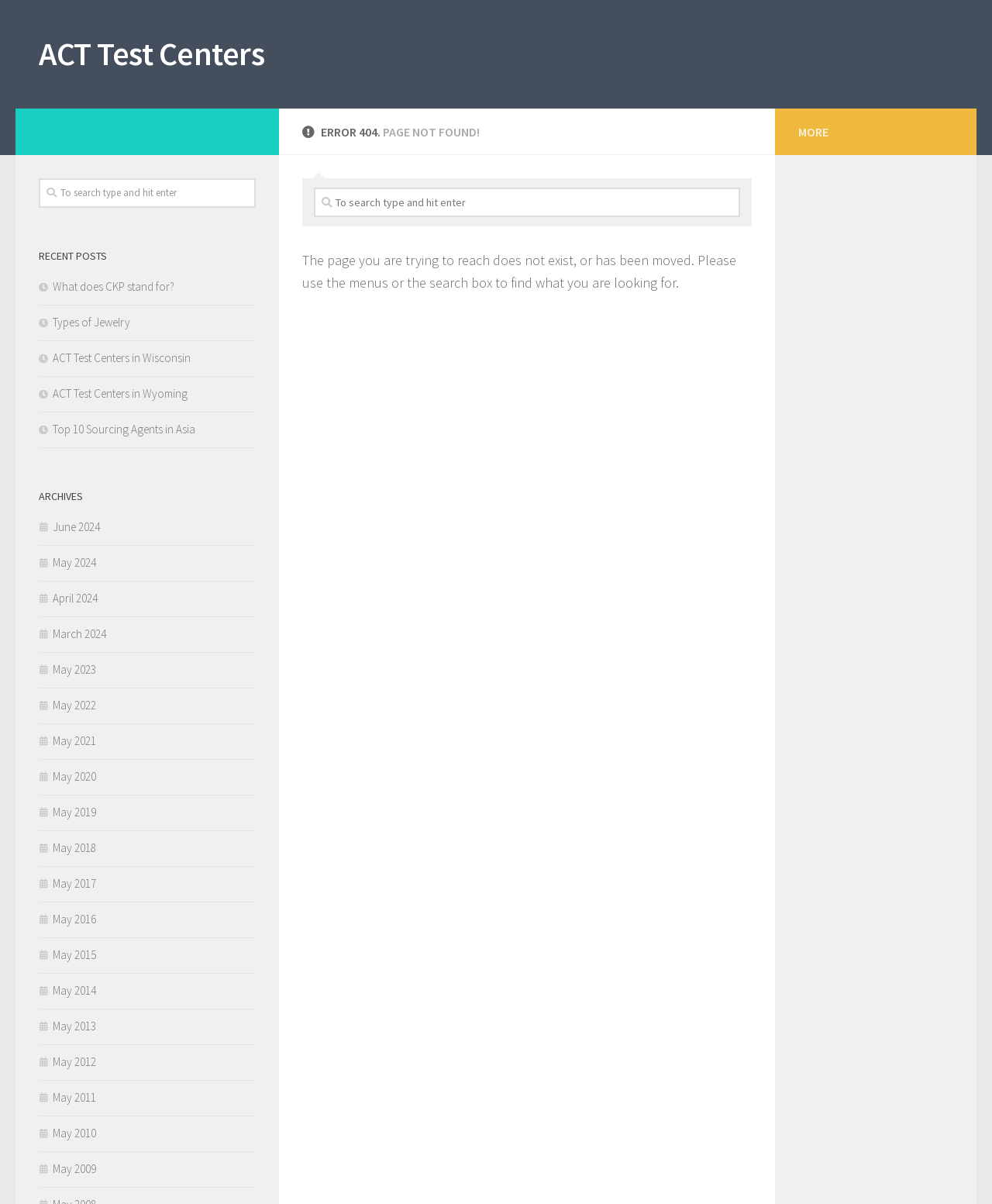Specify the bounding box coordinates for the region that must be clicked to perform the given instruction: "Search for ACT Test Centers".

[0.316, 0.156, 0.746, 0.18]